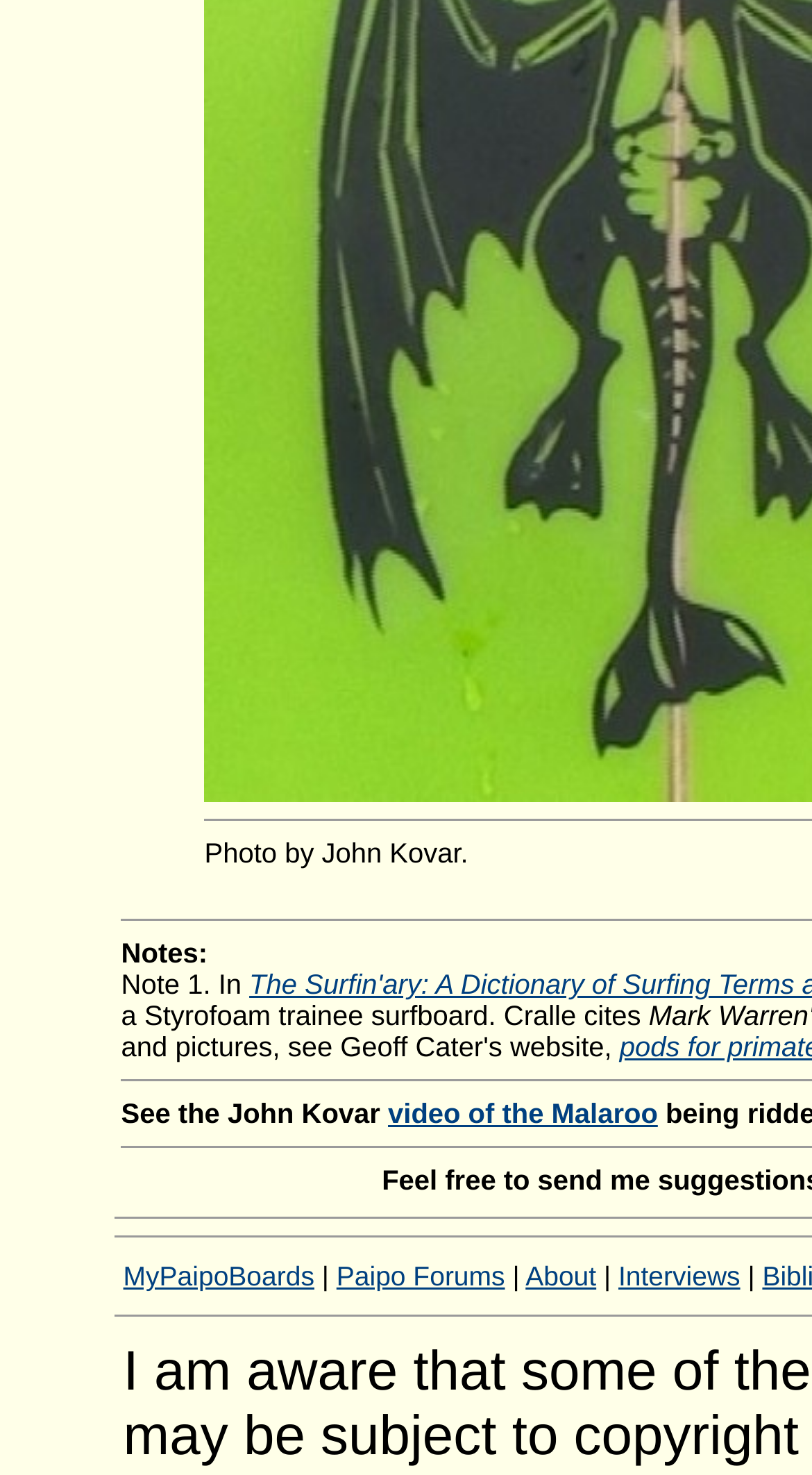How many links are there at the bottom of the webpage? Refer to the image and provide a one-word or short phrase answer.

5